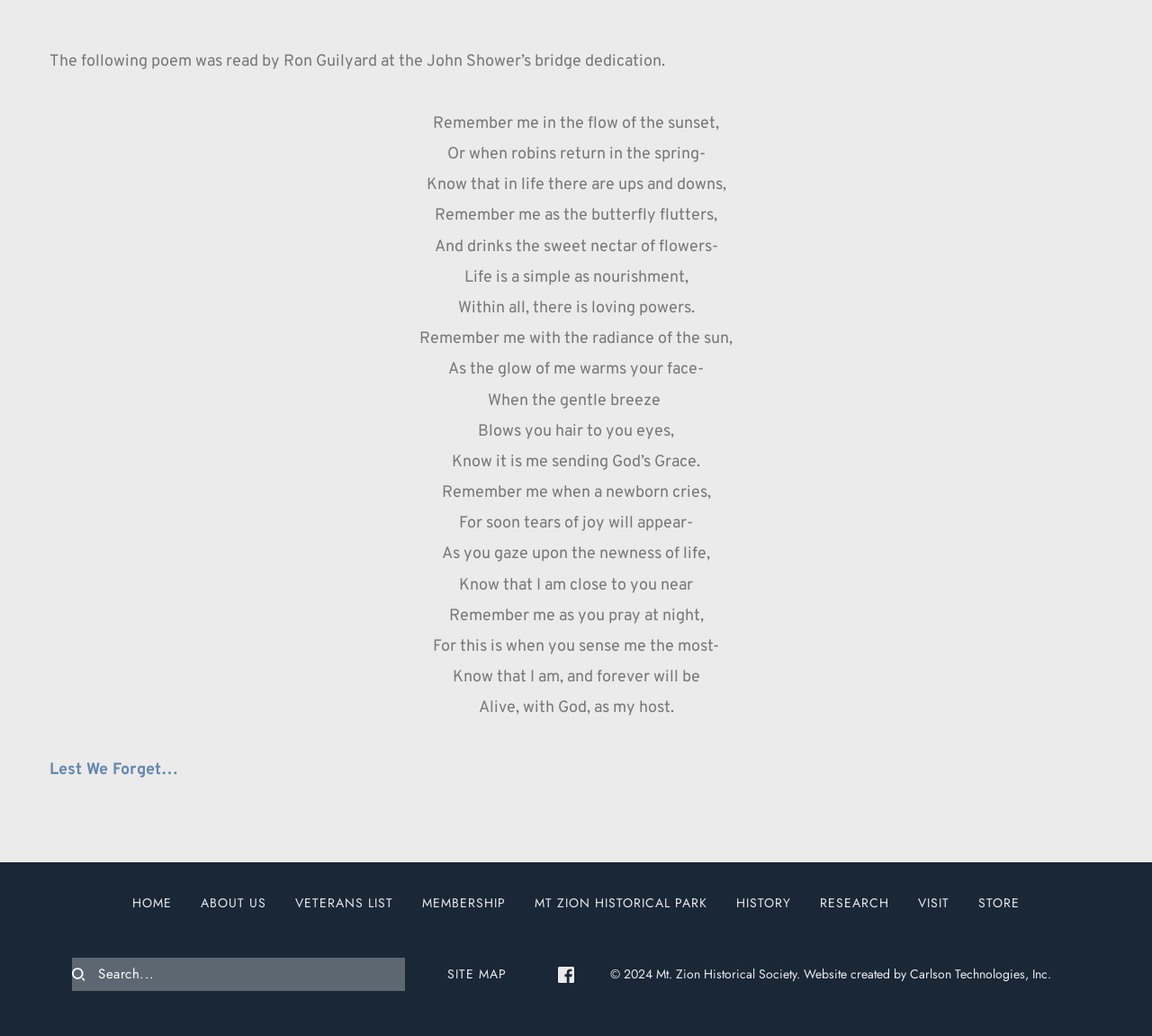Please provide a one-word or short phrase answer to the question:
What is the purpose of the textbox?

Search